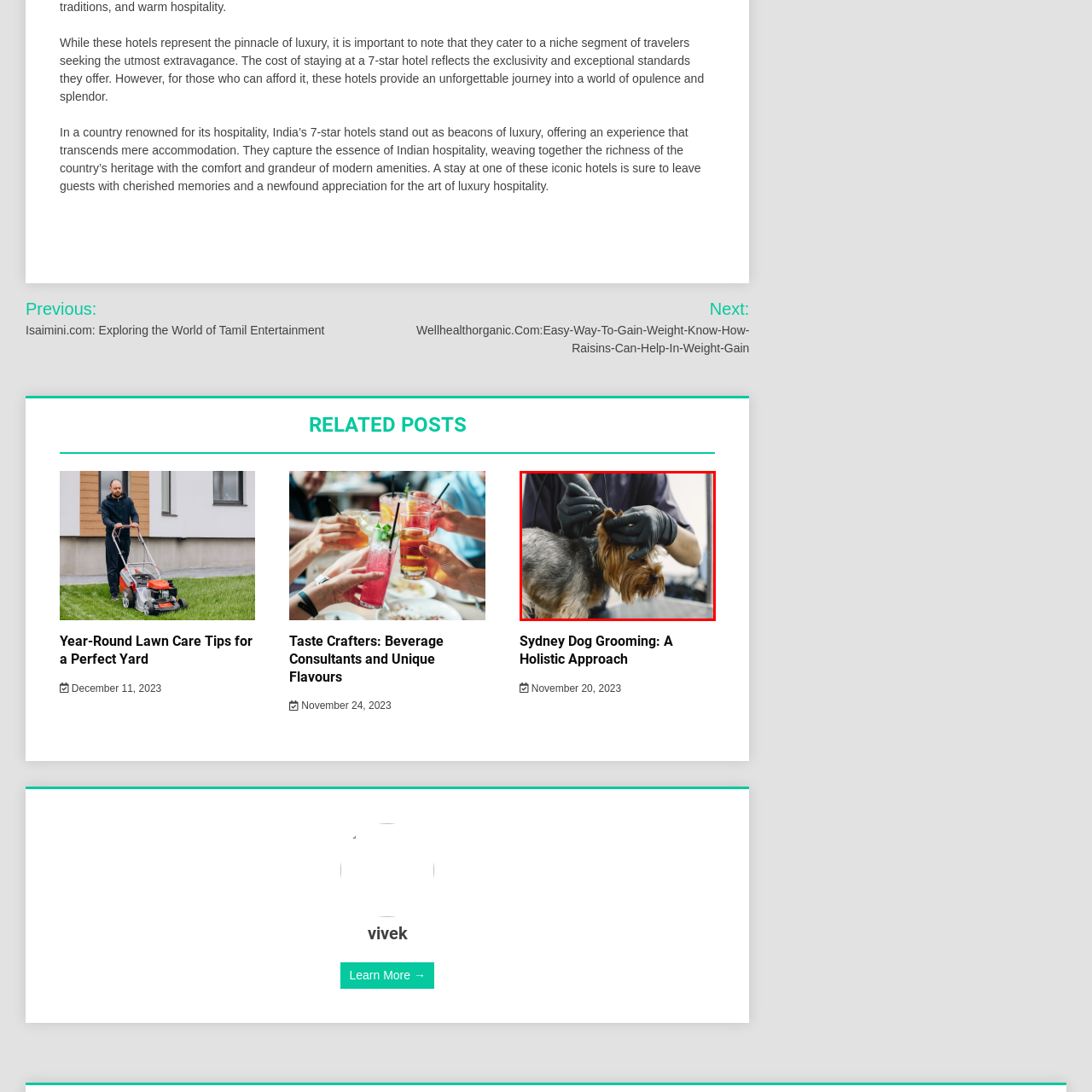What is the primary focus of the grooming salon?
Pay attention to the image within the red bounding box and answer using just one word or a concise phrase.

Hygiene and pet welfare